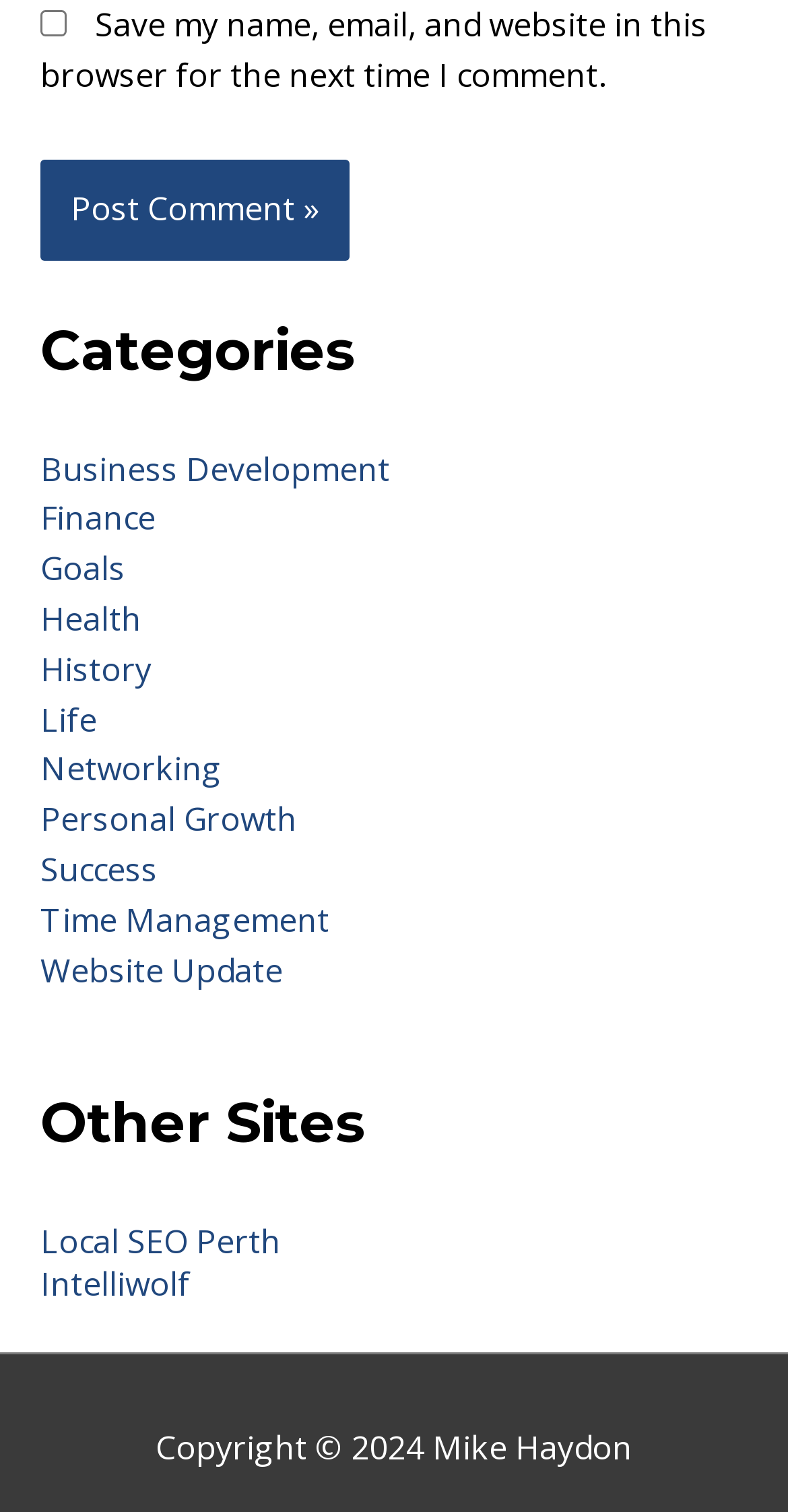Give a concise answer using one word or a phrase to the following question:
Who is the author mentioned at the bottom?

Mike Haydon